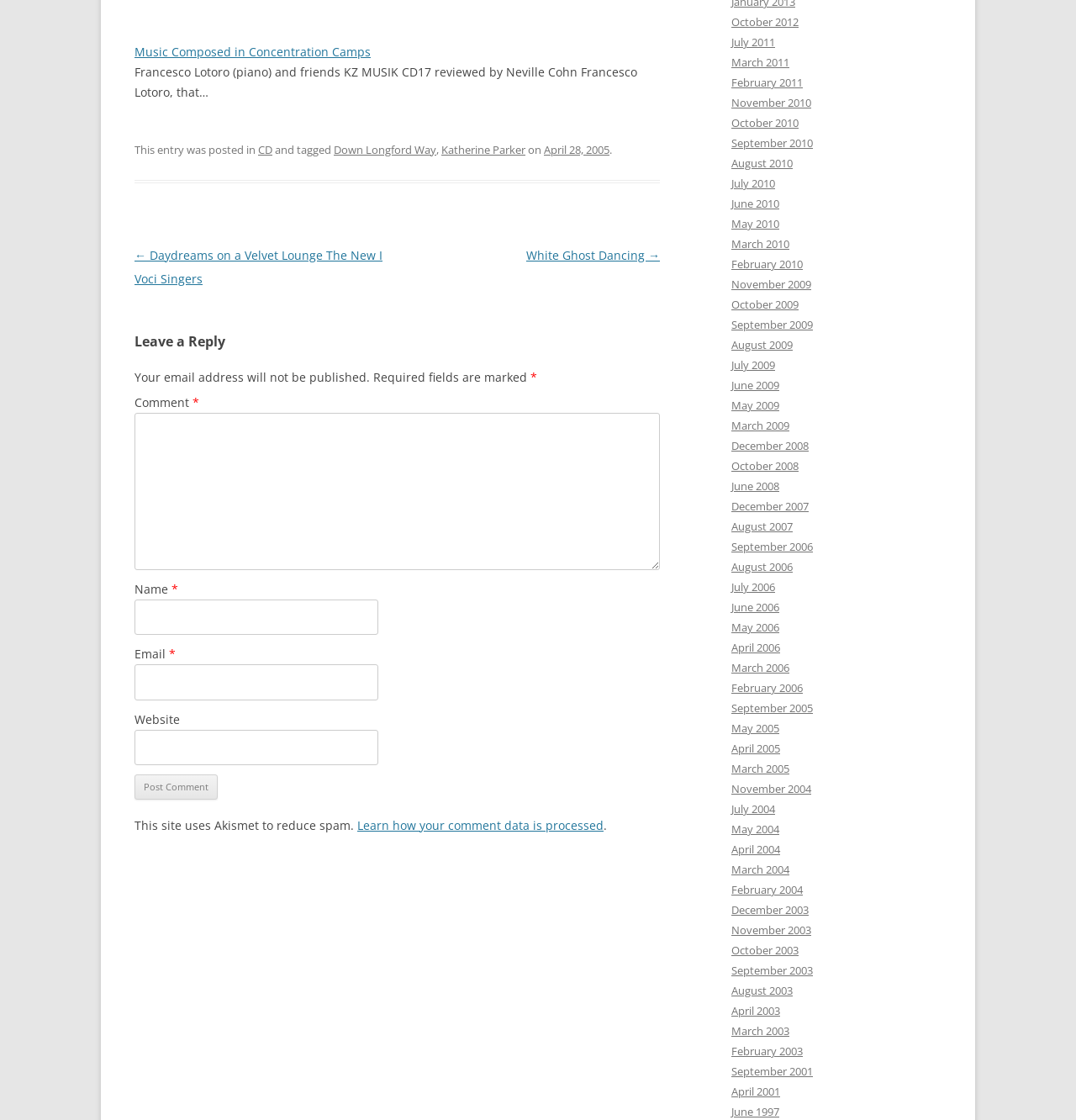Please find the bounding box for the UI component described as follows: "parent_node: Website name="url"".

[0.125, 0.651, 0.351, 0.683]